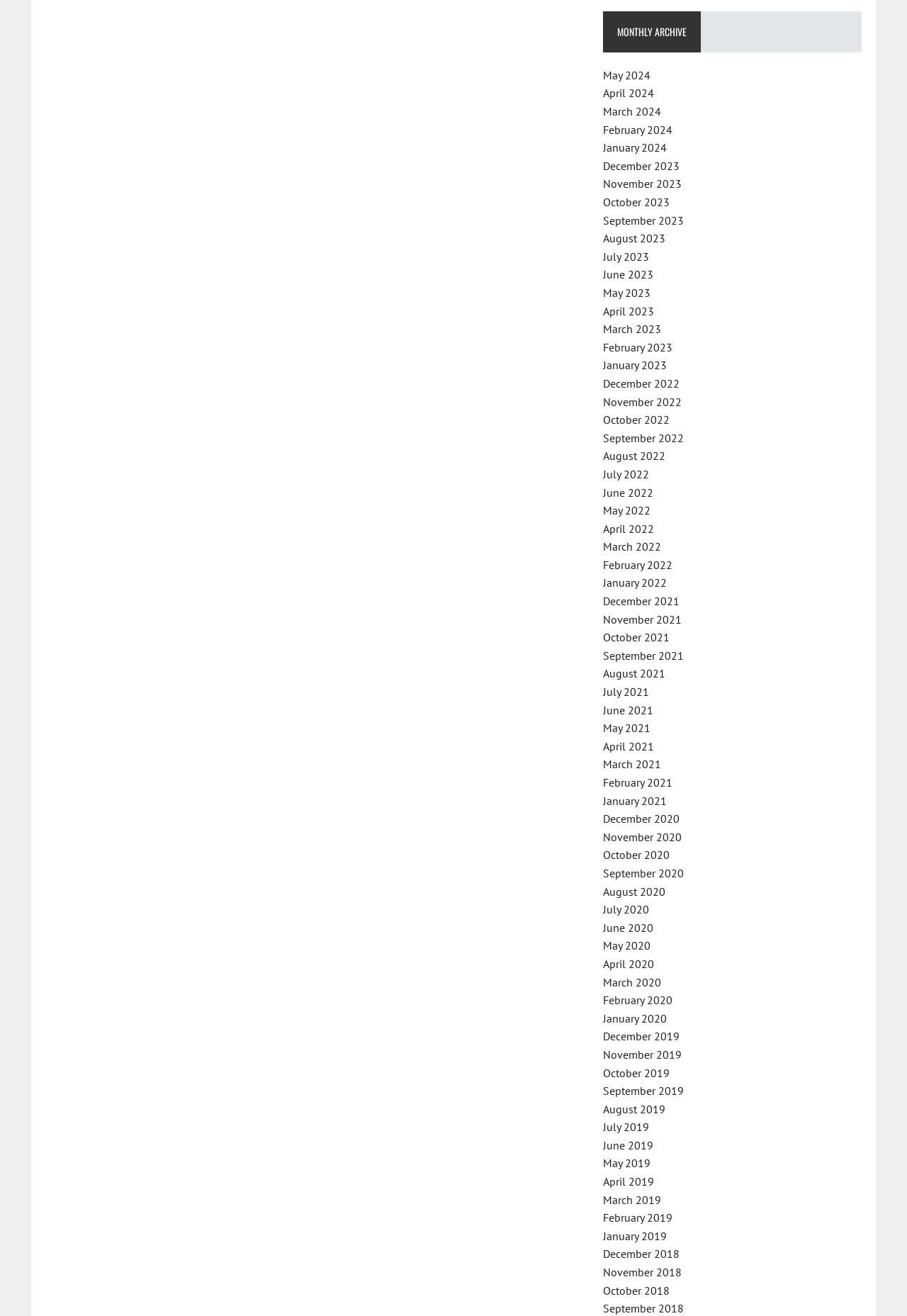What is the latest month available?
Look at the image and answer with only one word or phrase.

May 2024